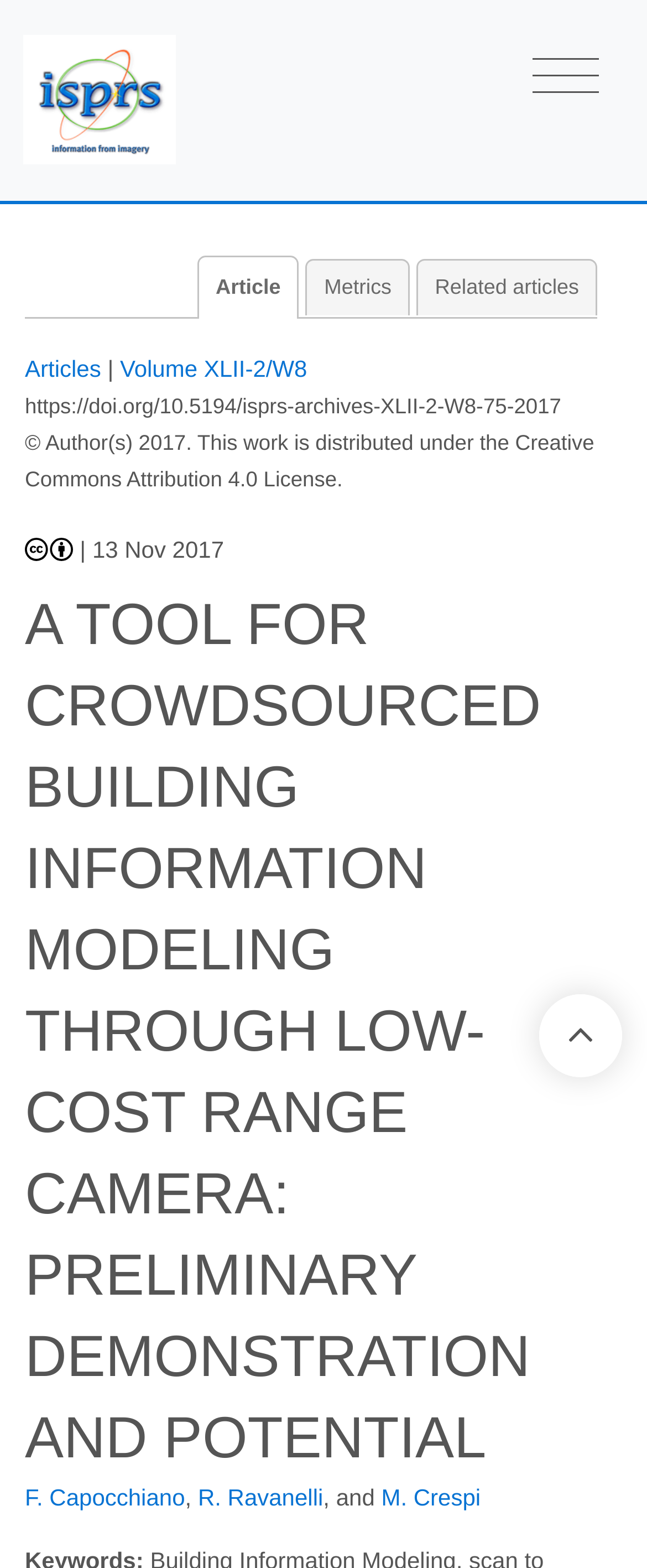What is the license of the article?
Kindly give a detailed and elaborate answer to the question.

I found the license by looking at the static text element with the content 'the Creative Commons Attribution 4.0 License.' located at the coordinates [0.038, 0.274, 0.919, 0.313].